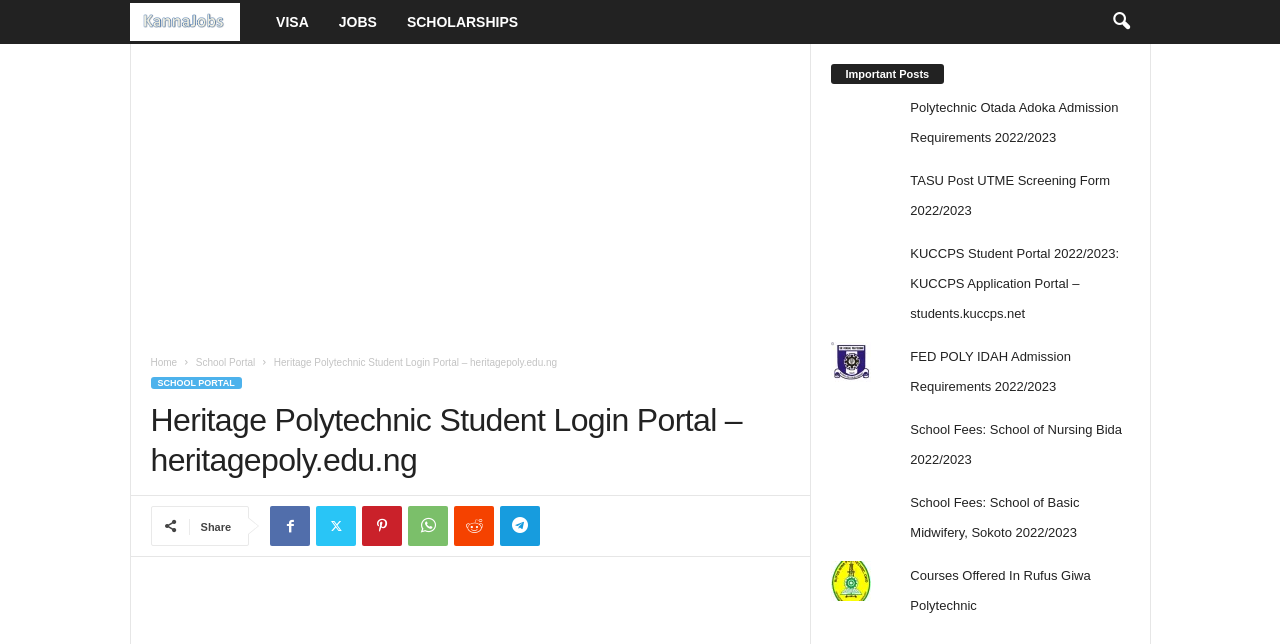Could you provide the bounding box coordinates for the portion of the screen to click to complete this instruction: "Read about 'Polytechnic Otada Adoka Admission Requirements 2022/2023'"?

[0.711, 0.155, 0.874, 0.225]